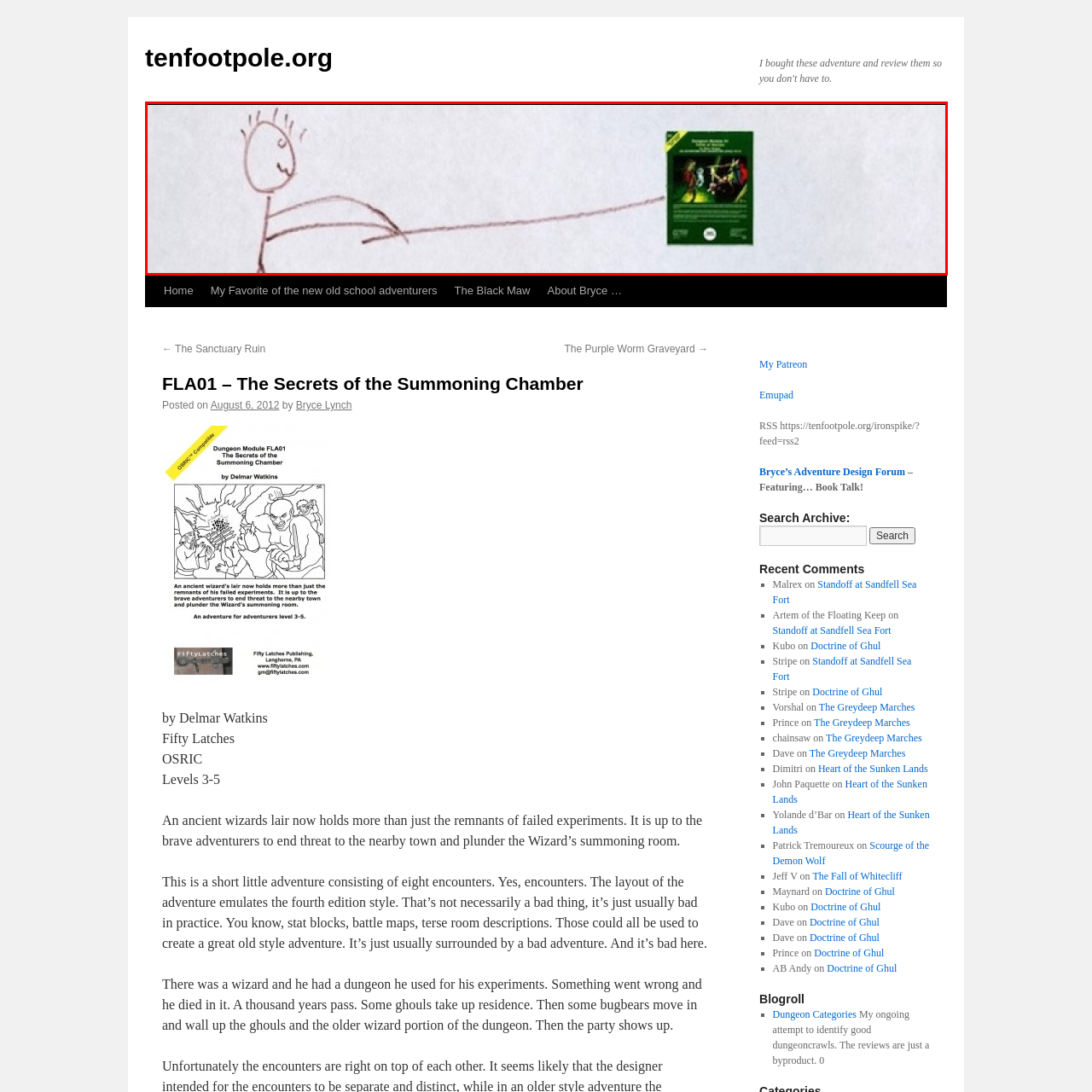What is the stick figure's expression?
Please closely examine the image within the red bounding box and provide a detailed answer based on the visual information.

The stick figure is described as having a 'cheerful expression', which suggests that the figure is happy and enthusiastic about the game box it is reaching for.